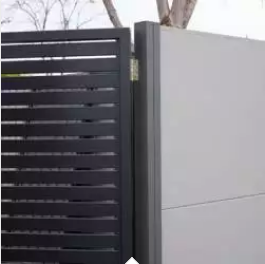Please respond to the question with a concise word or phrase:
What is the name of the fencing collection?

Styleline Fencing